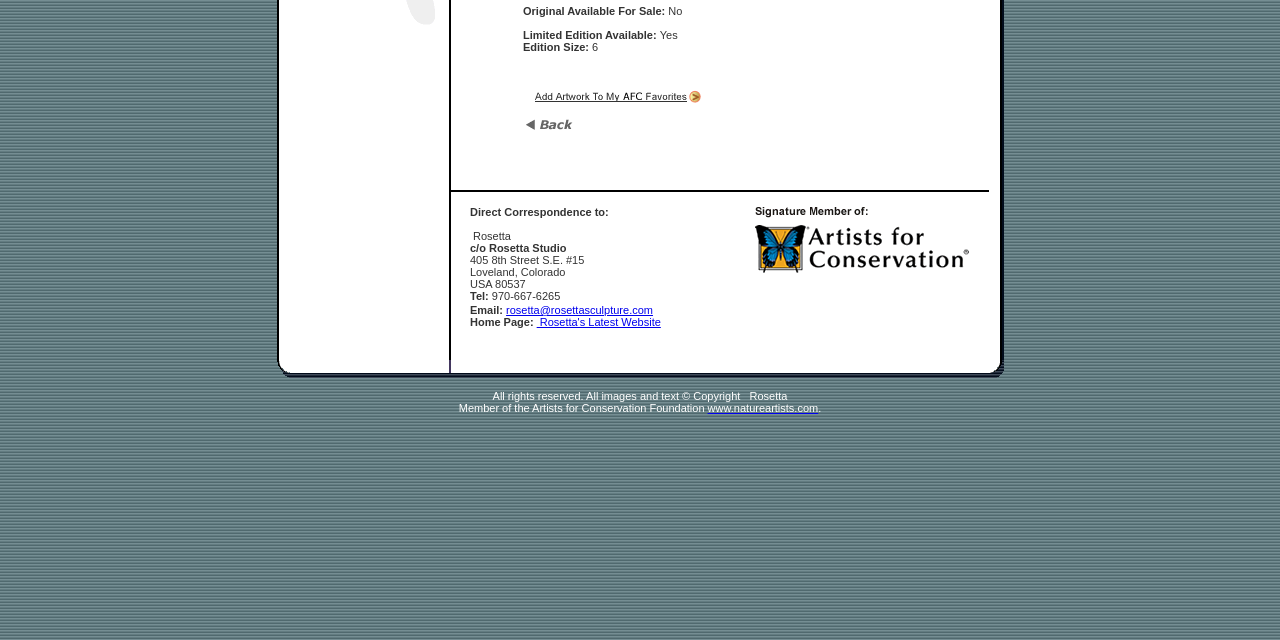Find the bounding box coordinates of the UI element according to this description: "Rosetta's Latest Website".

[0.419, 0.494, 0.516, 0.512]